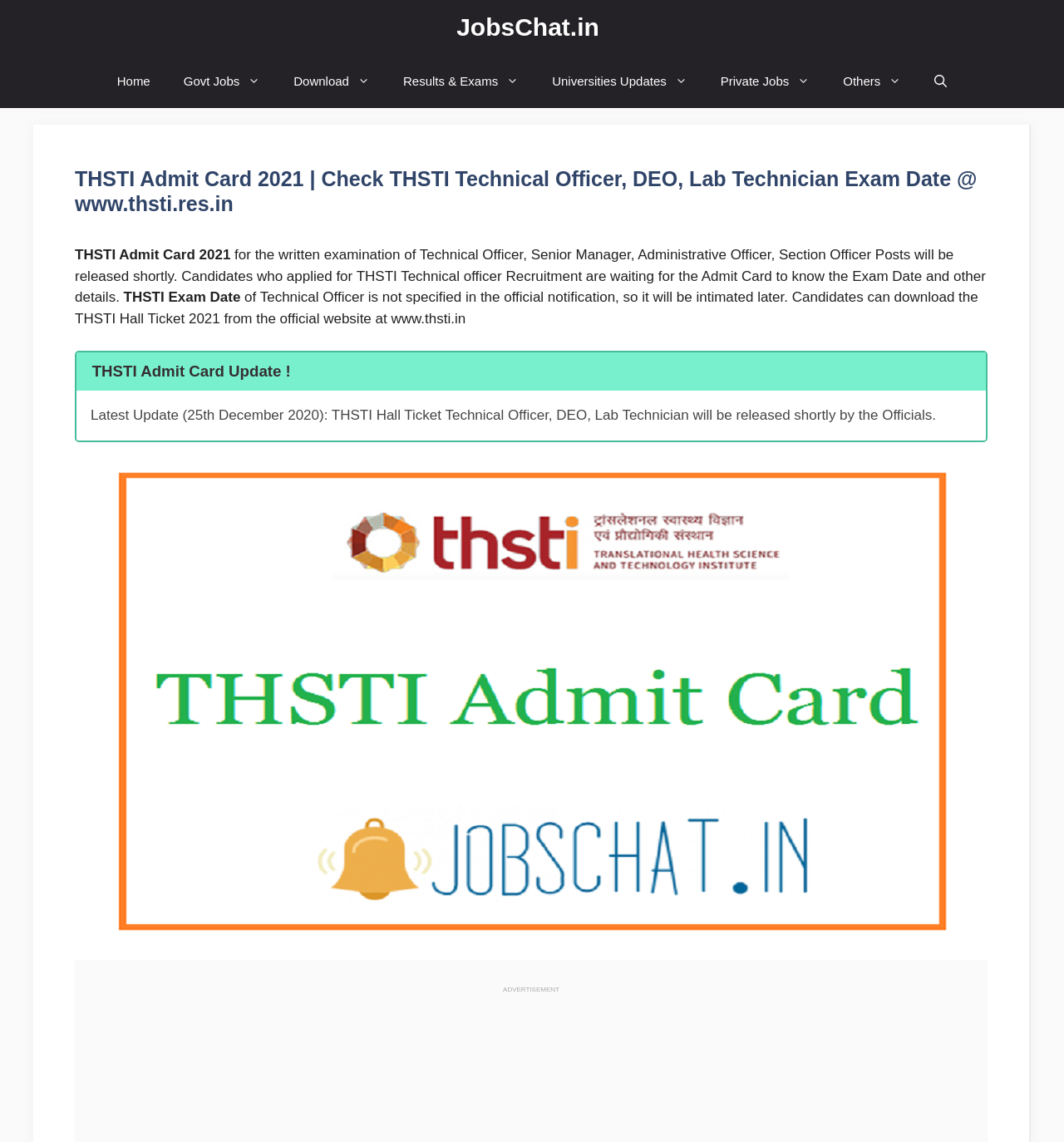Write an elaborate caption that captures the essence of the webpage.

The webpage is about THSTI Admit Card 2021 for various posts including Technical Officer, Senior Manager, Administrative Officer, and Section Officer. At the top, there is a navigation bar with 9 links: JobsChat.in, Home, Govt Jobs, Download, Results & Exams, Universities Updates, Private Jobs, Others, and Open Search Bar. 

Below the navigation bar, there is a header section with a heading that reads "THSTI Admit Card 2021 | Check THSTI Technical Officer, DEO, Lab Technician Exam Date @ www.thsti.res.in". 

Following the header, there are four paragraphs of text. The first paragraph informs that the admit card for the written examination of Technical Officer, Senior Manager, Administrative Officer, and Section Officer Posts will be released shortly. The second paragraph is a heading that reads "THSTI Exam Date". The third paragraph explains that the exam date of Technical Officer is not specified in the official notification and will be intimated later. Candidates can download the THSTI Hall Ticket 2021 from the official website. The fourth paragraph is an update stating that the THSTI Hall Ticket for Technical Officer, DEO, Lab Technician will be released shortly by the Officials.

To the right of the third paragraph, there is an image related to THSTI Admit Card. At the bottom of the page, there is a small text that reads "ADVERTISEMENT".